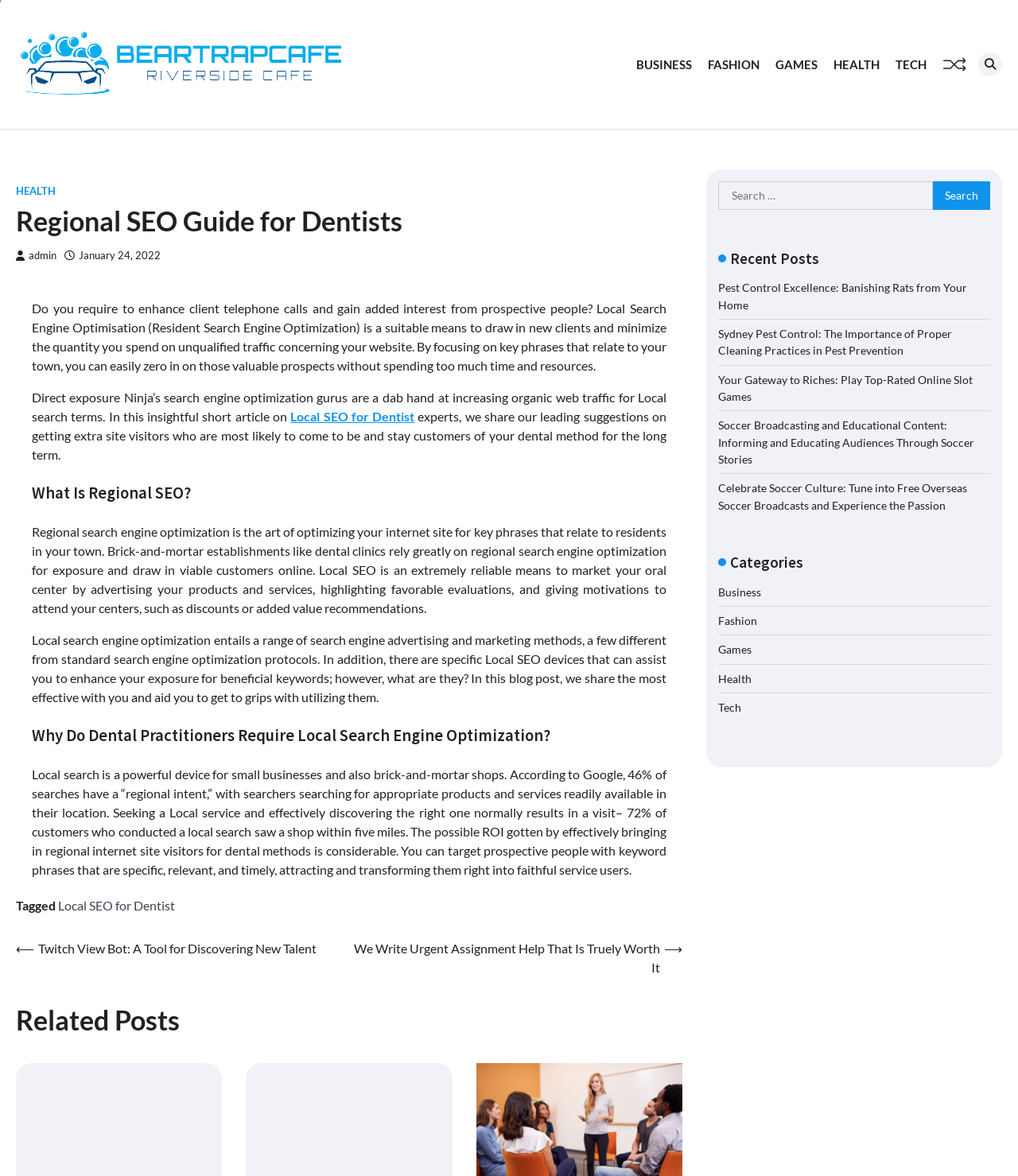Indicate the bounding box coordinates of the element that must be clicked to execute the instruction: "Search for something". The coordinates should be given as four float numbers between 0 and 1, i.e., [left, top, right, bottom].

[0.705, 0.154, 0.973, 0.178]